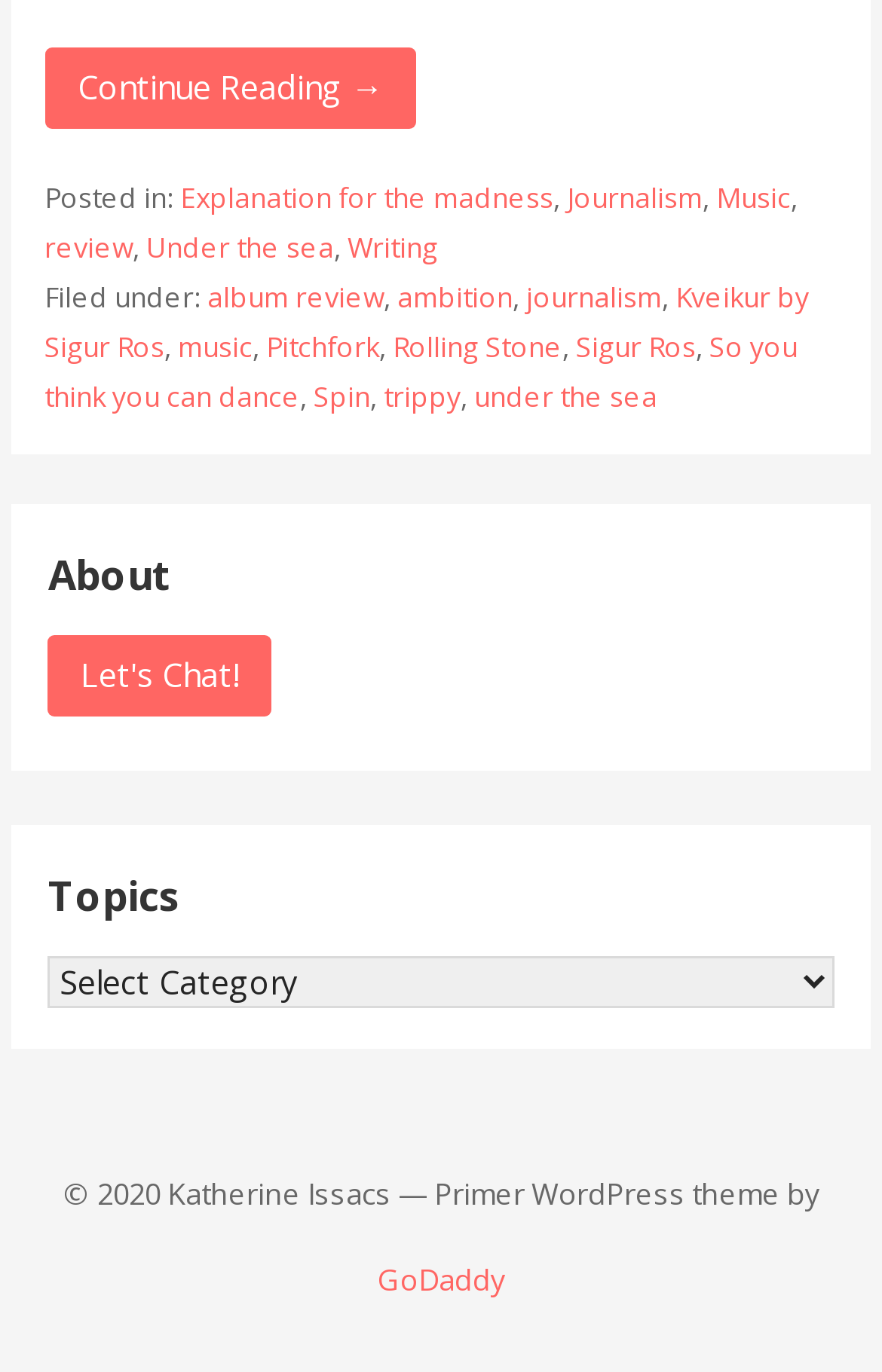How many links are there in the footer section?
Based on the image, answer the question with as much detail as possible.

The number of links in the footer section can be determined by counting the number of link elements within the FooterAsNonLandmark element, which are 'Let's Chat!' and 'GoDaddy'.